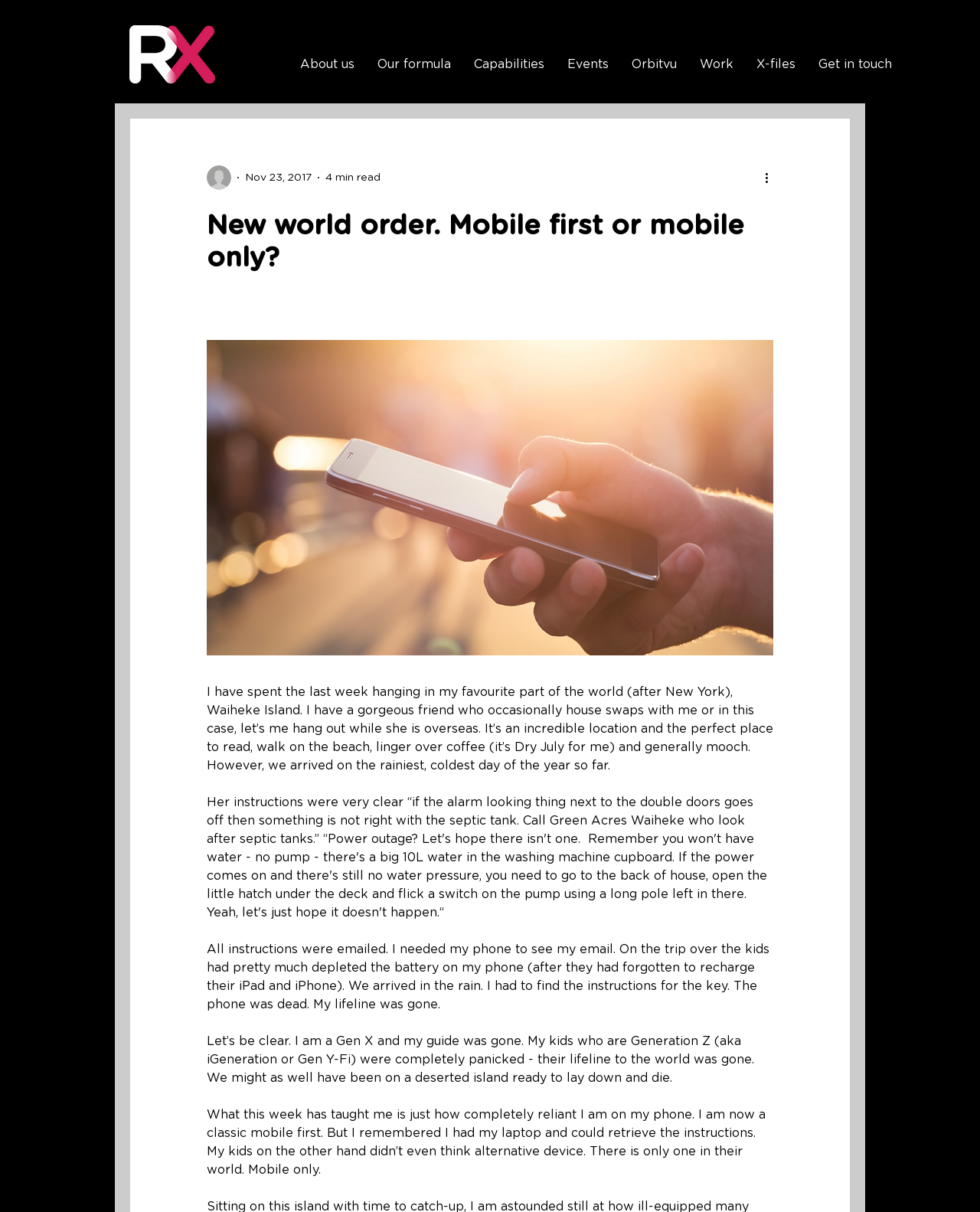Utilize the details in the image to give a detailed response to the question: What is the logo of the website?

The logo of the website is RX LOGO_RGB_white, which is an image located at the top left corner of the webpage, with a bounding box of [0.132, 0.021, 0.22, 0.069].